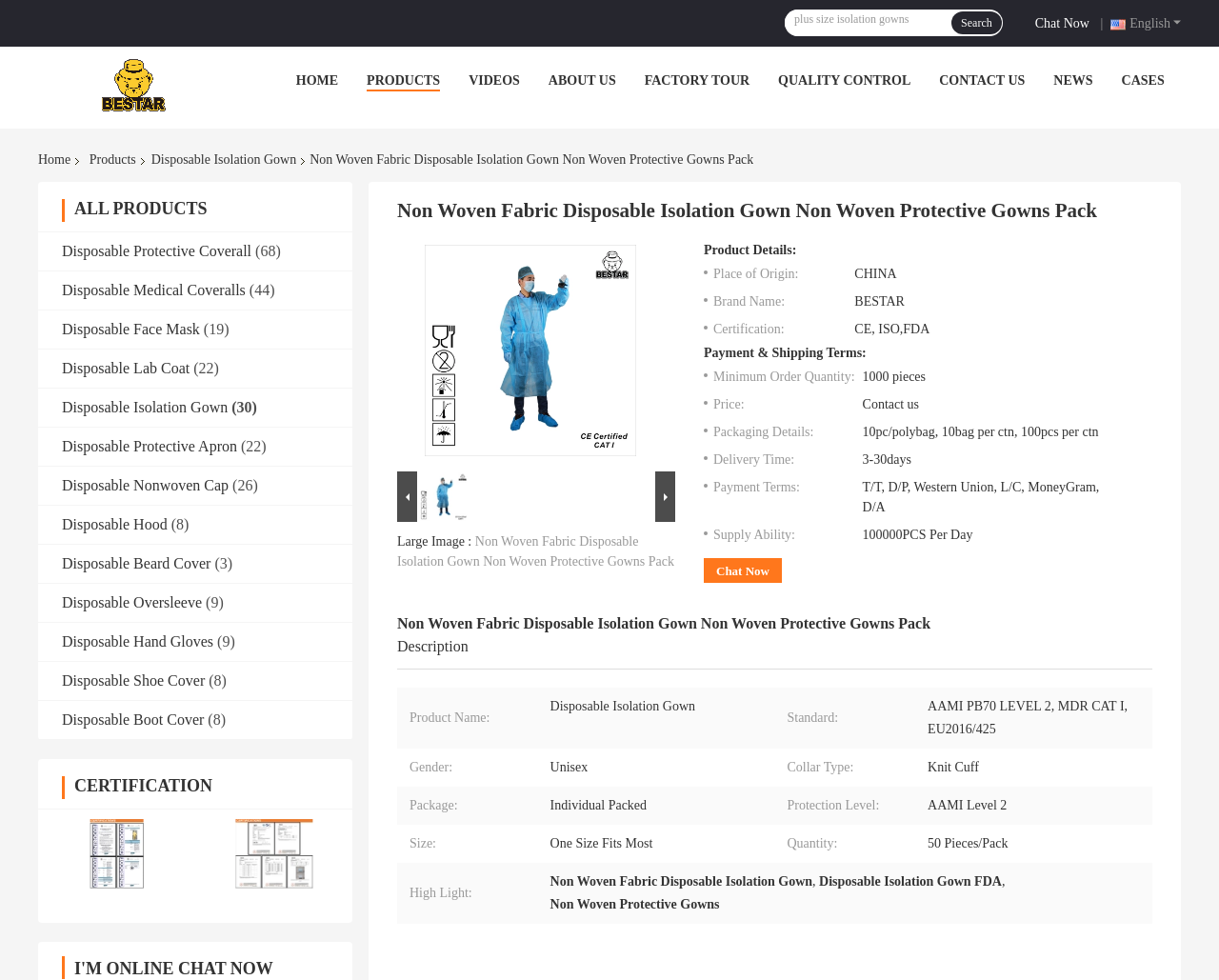Provide the bounding box coordinates of the area you need to click to execute the following instruction: "View product details of Disposable Isolation Gown".

[0.118, 0.154, 0.249, 0.172]